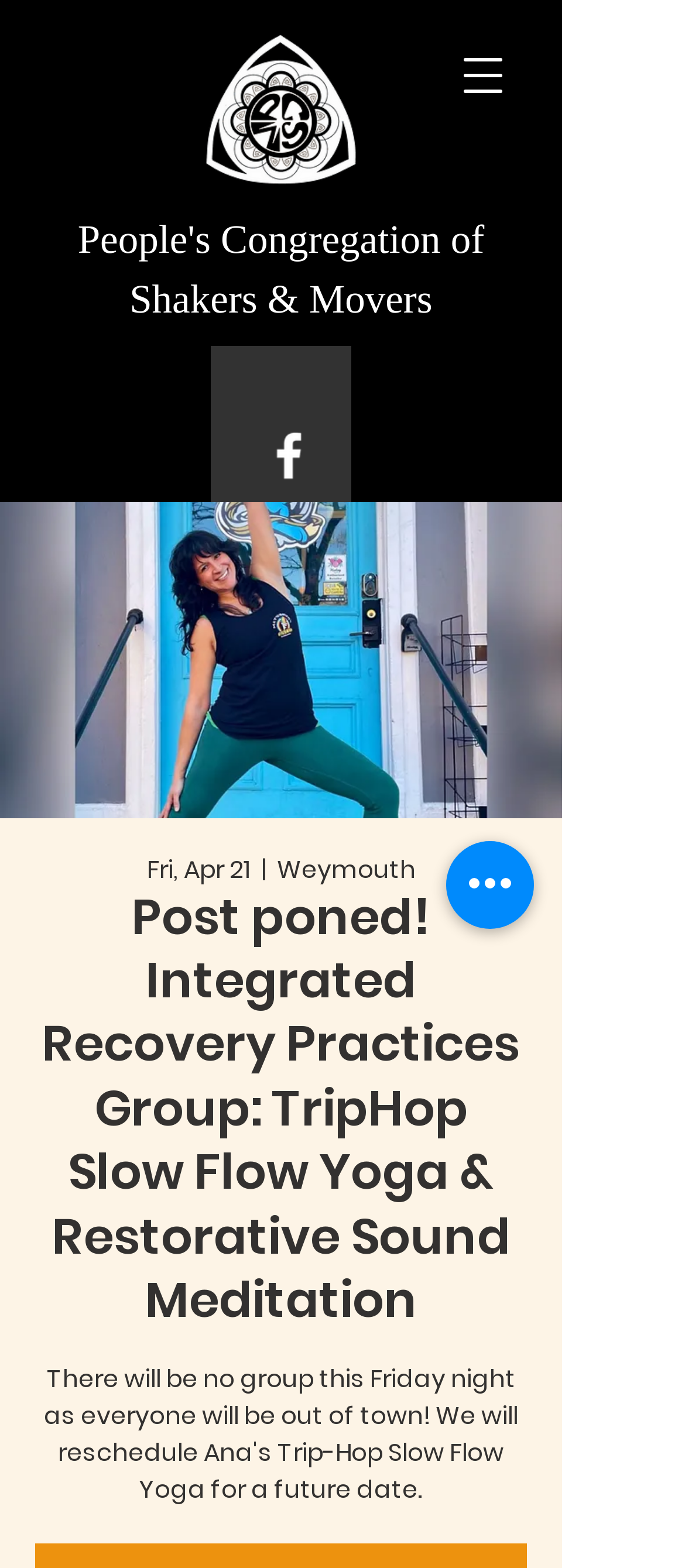Locate the primary heading on the webpage and return its text.

Post poned! Integrated Recovery Practices Group: TripHop Slow Flow Yoga & Restorative Sound Meditation